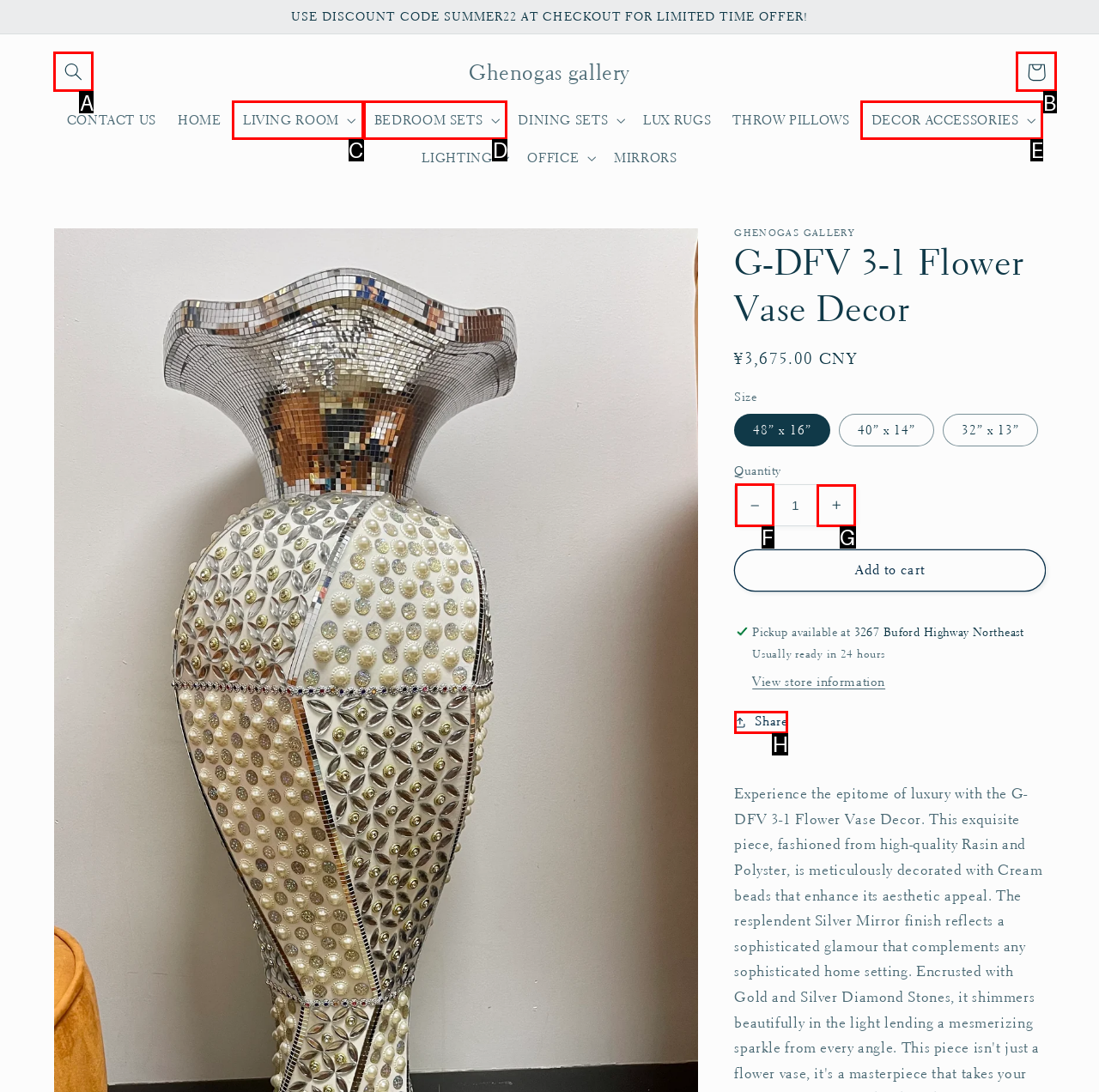Determine which HTML element I should select to execute the task: Decrease quantity
Reply with the corresponding option's letter from the given choices directly.

F